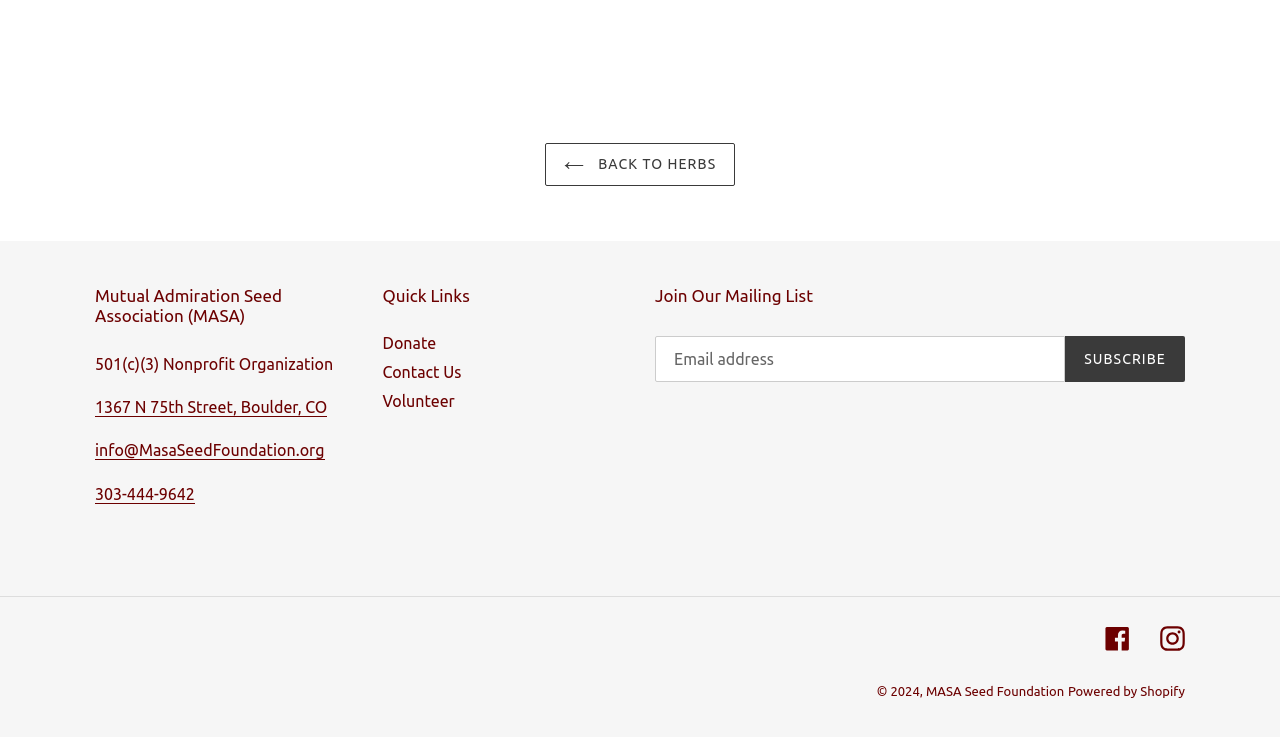By analyzing the image, answer the following question with a detailed response: How can I join the mailing list?

To join the mailing list, I can enter my email address in the textbox labeled 'Email address' and then click the 'SUBSCRIBE' button, which is located next to the textbox.